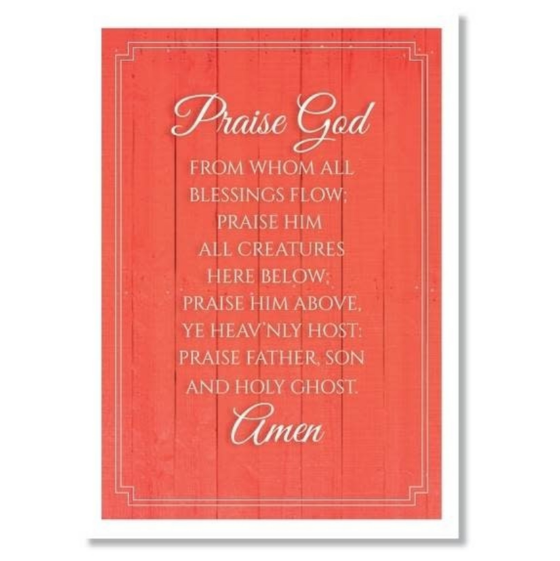What is the background color of the greeting card?
Identify the answer in the screenshot and reply with a single word or phrase.

red